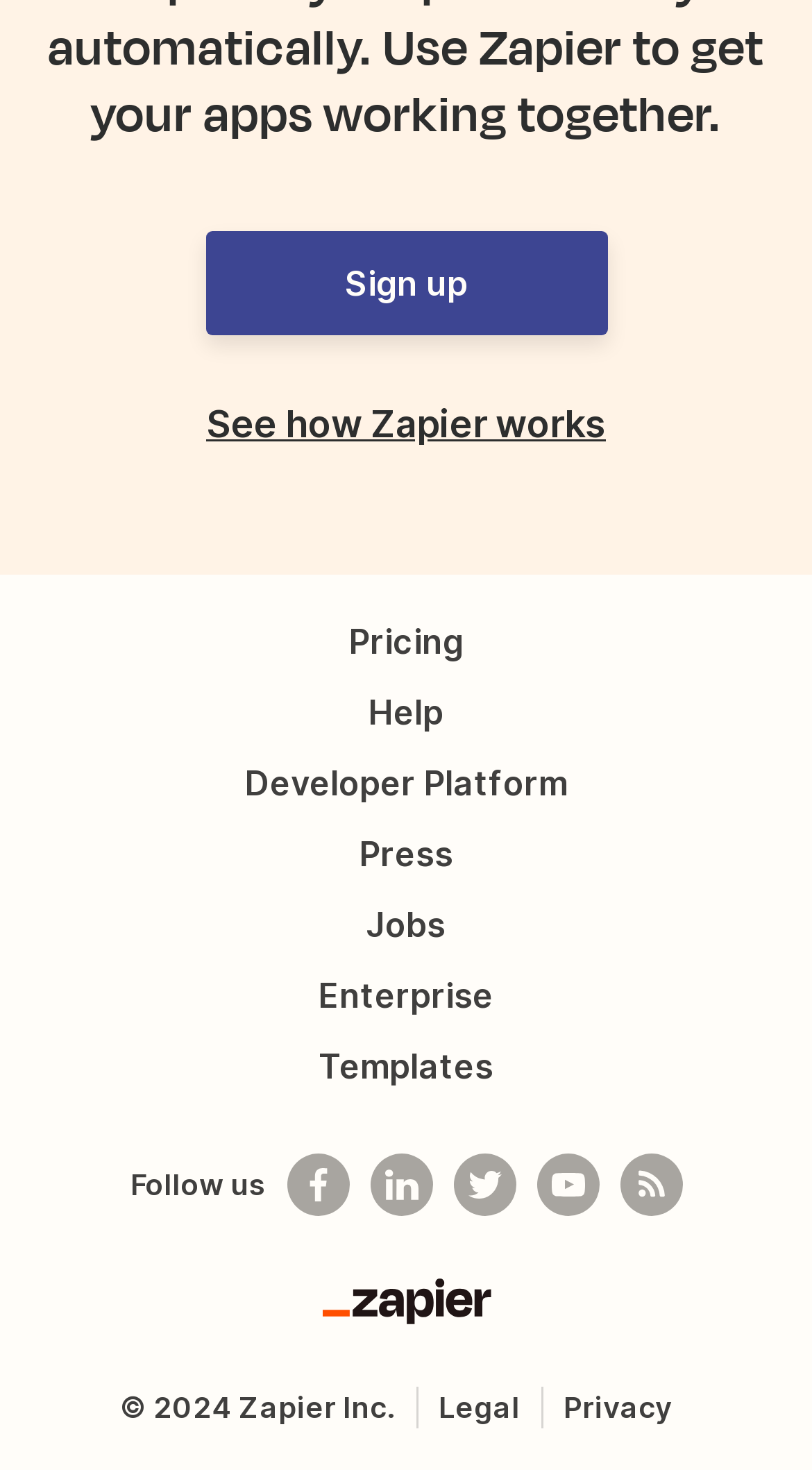Identify the bounding box of the UI element that matches this description: "Sign up".

[0.253, 0.157, 0.747, 0.228]